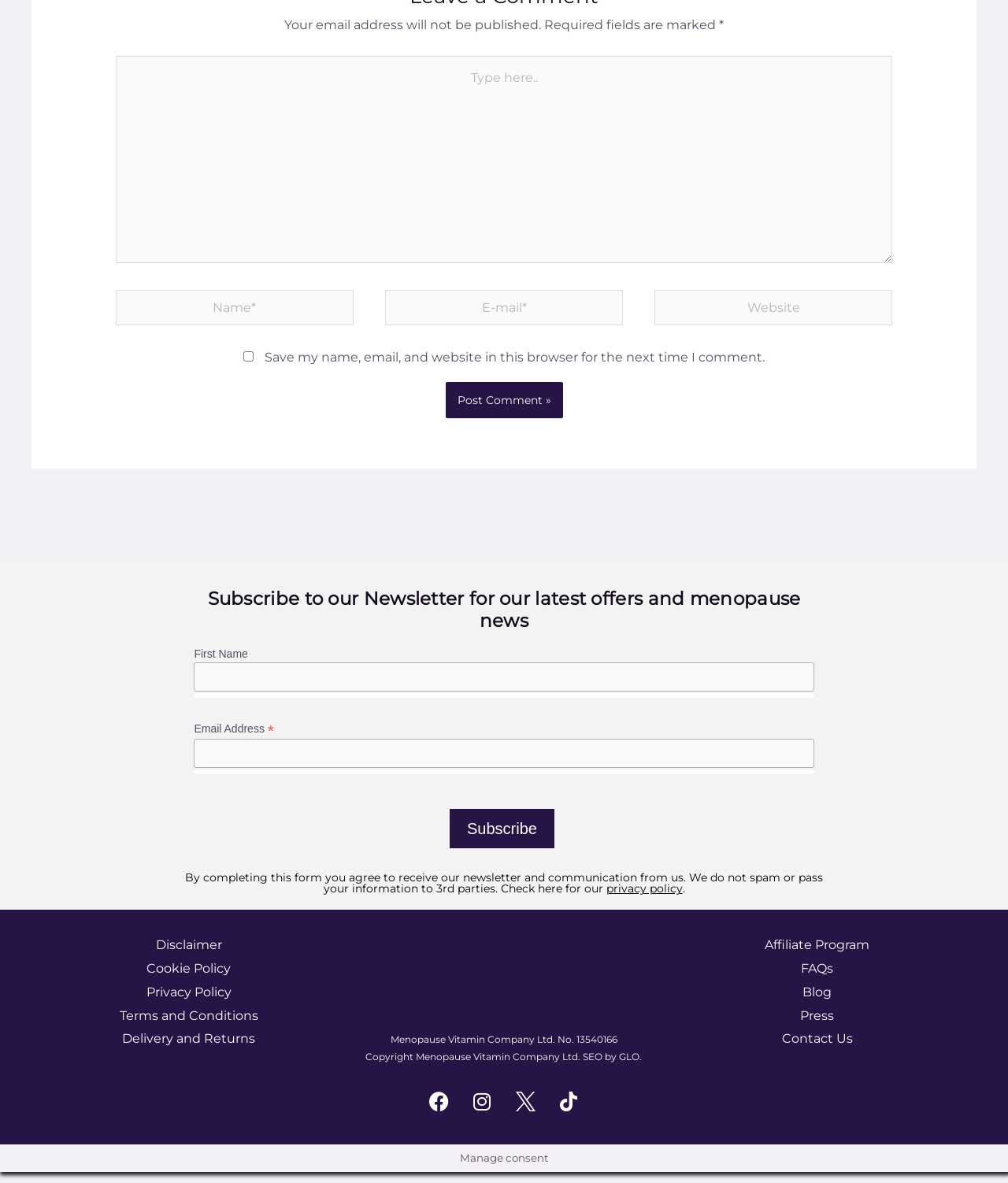Find and specify the bounding box coordinates that correspond to the clickable region for the instruction: "Follow us on Facebook".

None